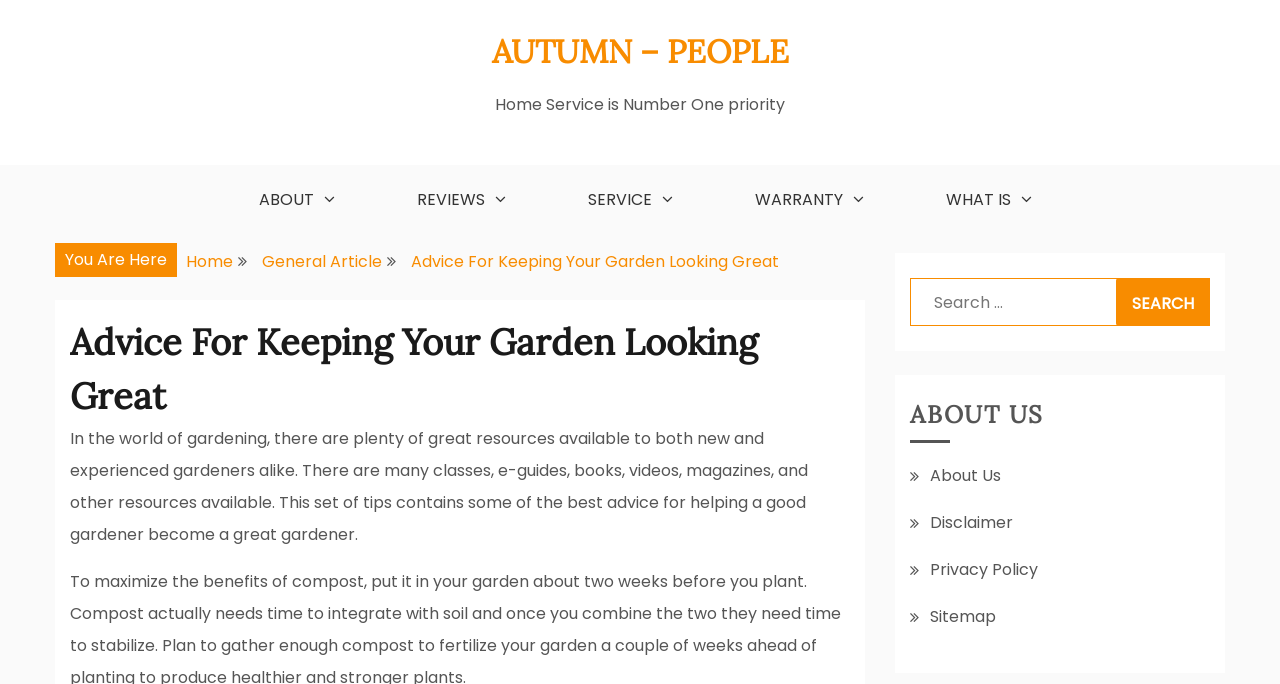Find and generate the main title of the webpage.

Advice For Keeping Your Garden Looking Great